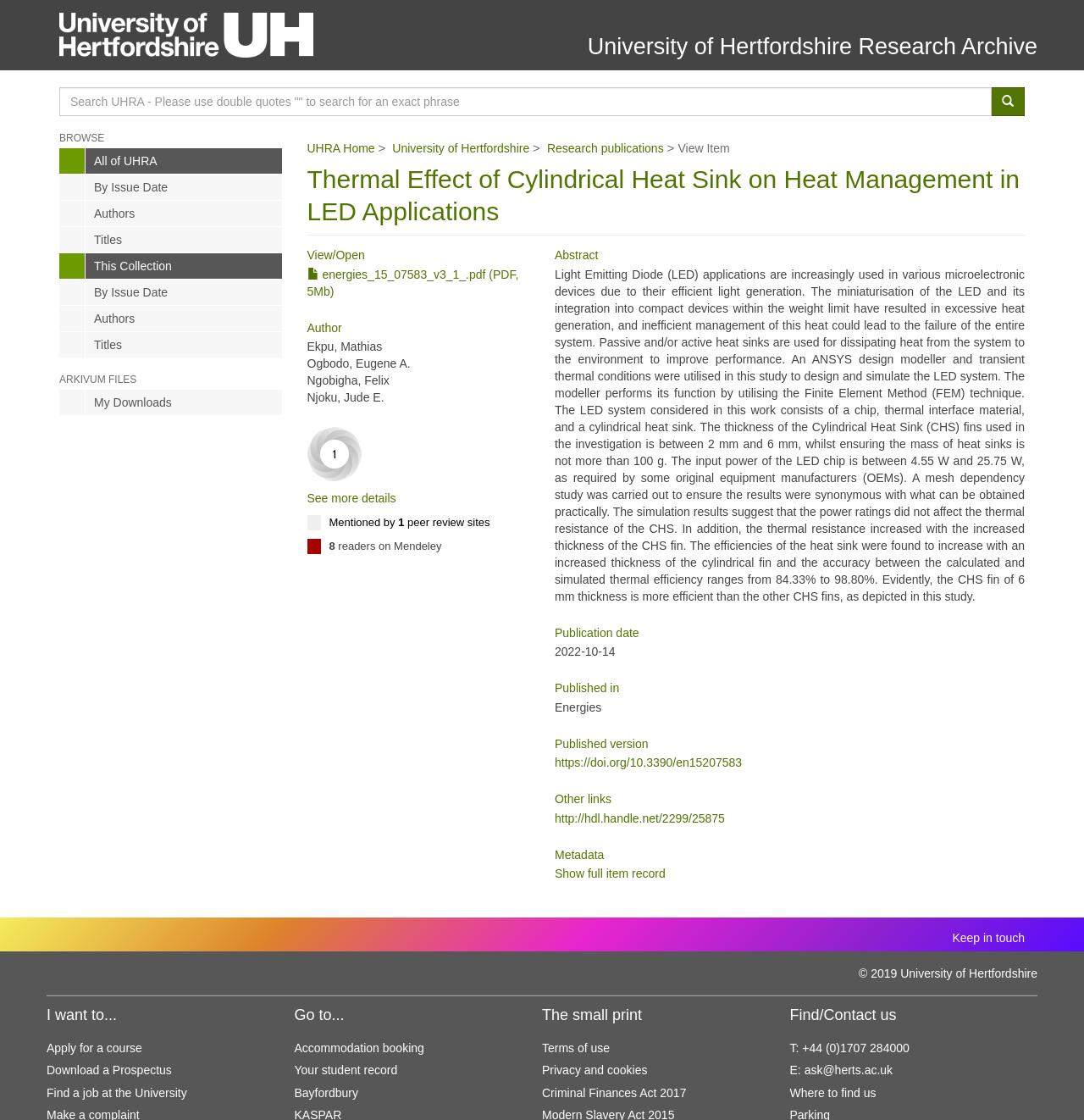Locate the bounding box coordinates of the element that should be clicked to execute the following instruction: "Browse by Issue Date".

[0.055, 0.156, 0.26, 0.179]